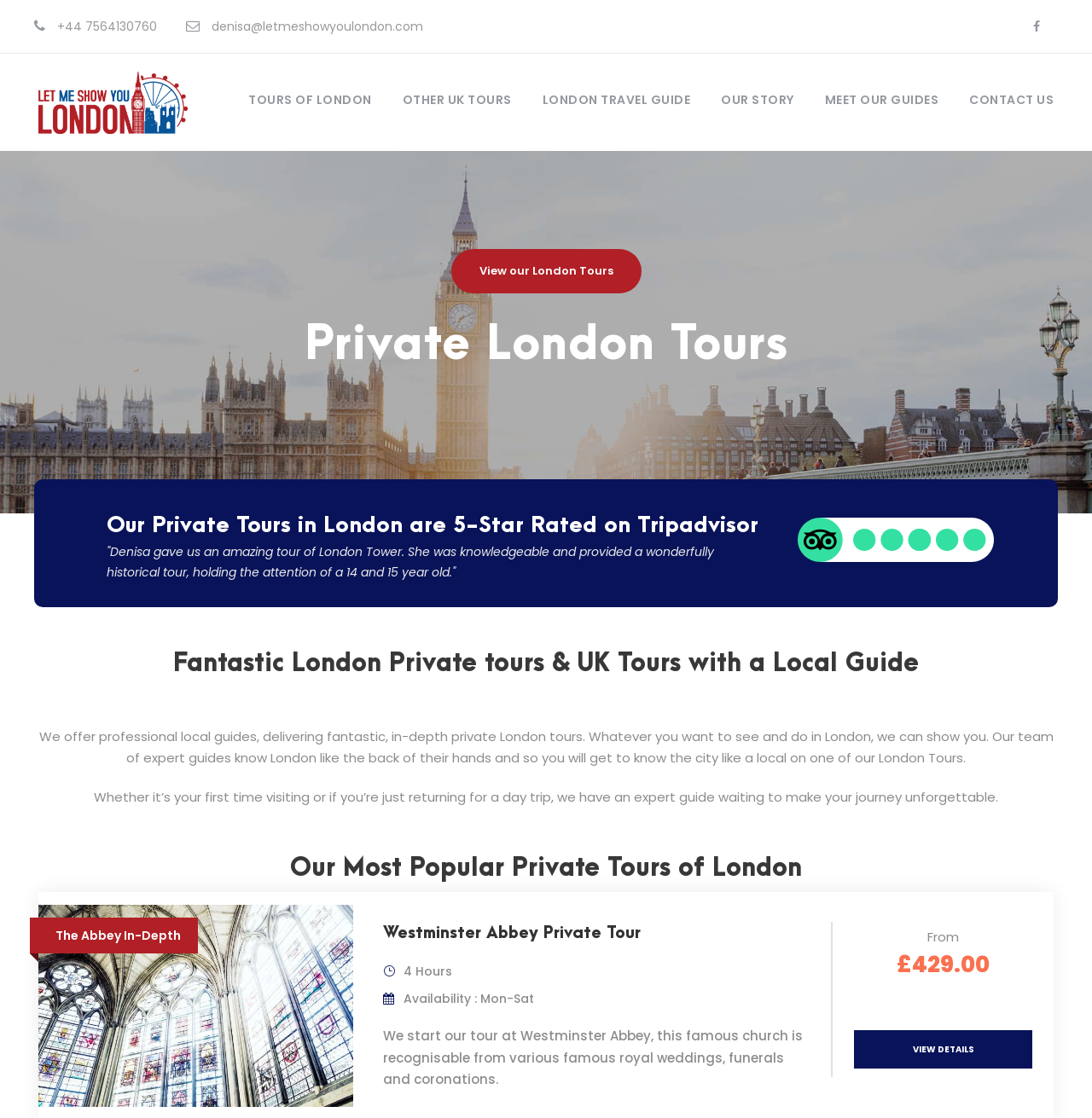Extract the main heading from the webpage content.

Private London Tours